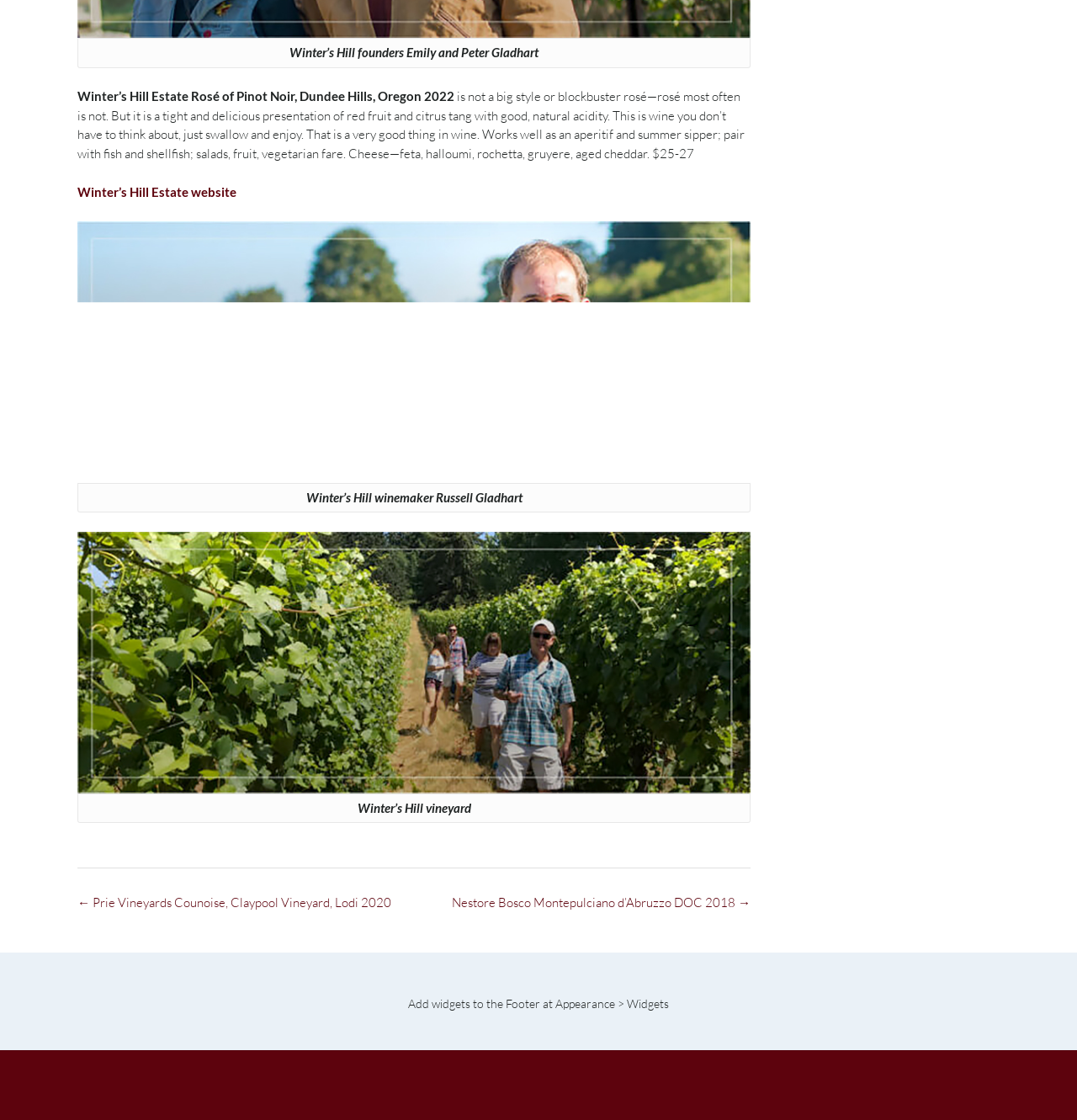What is the price range of the wine?
Please provide a single word or phrase as your answer based on the image.

$25-27